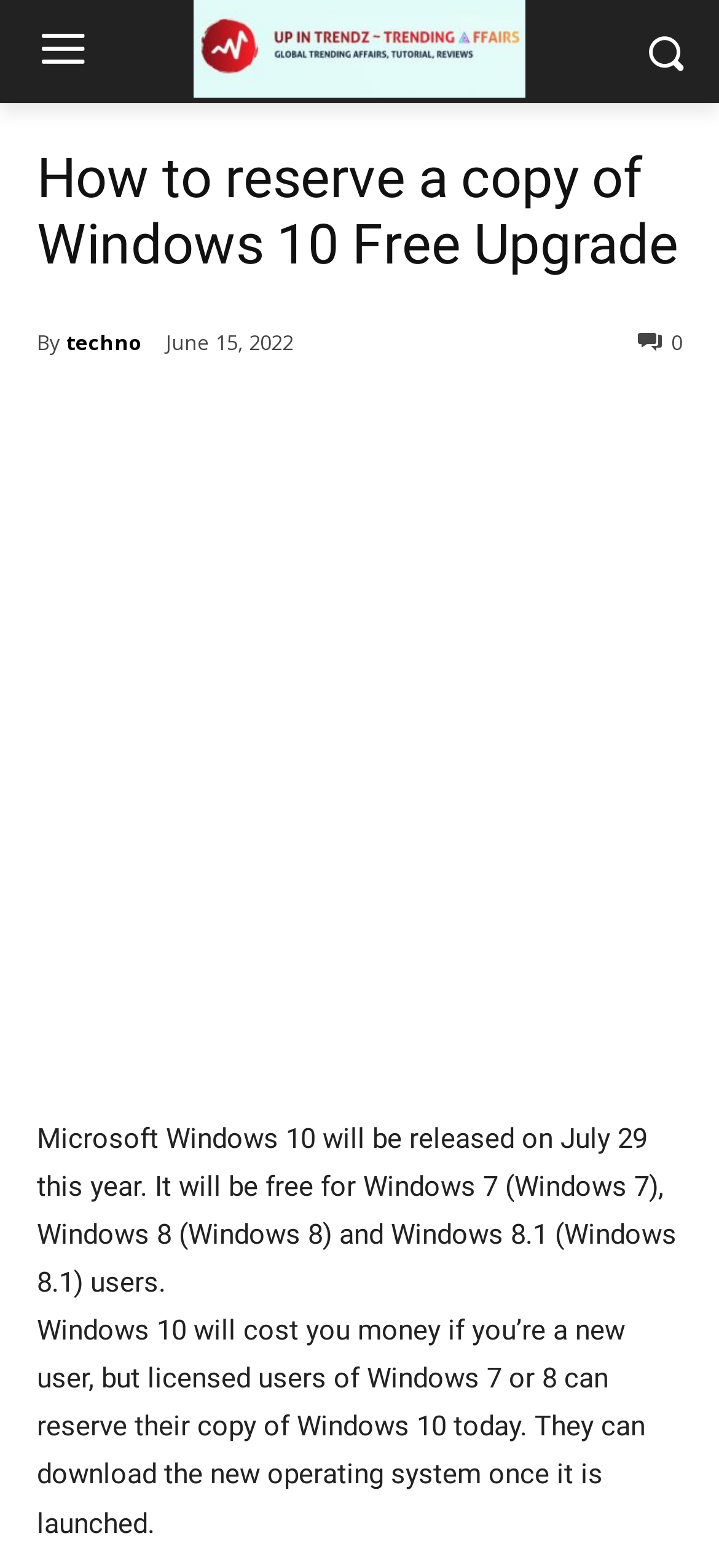From the details in the image, provide a thorough response to the question: What is the author of the webpage?

The author of the webpage is mentioned as 'techno' in the link element located in the region [0.092, 0.2, 0.197, 0.236] of the webpage.